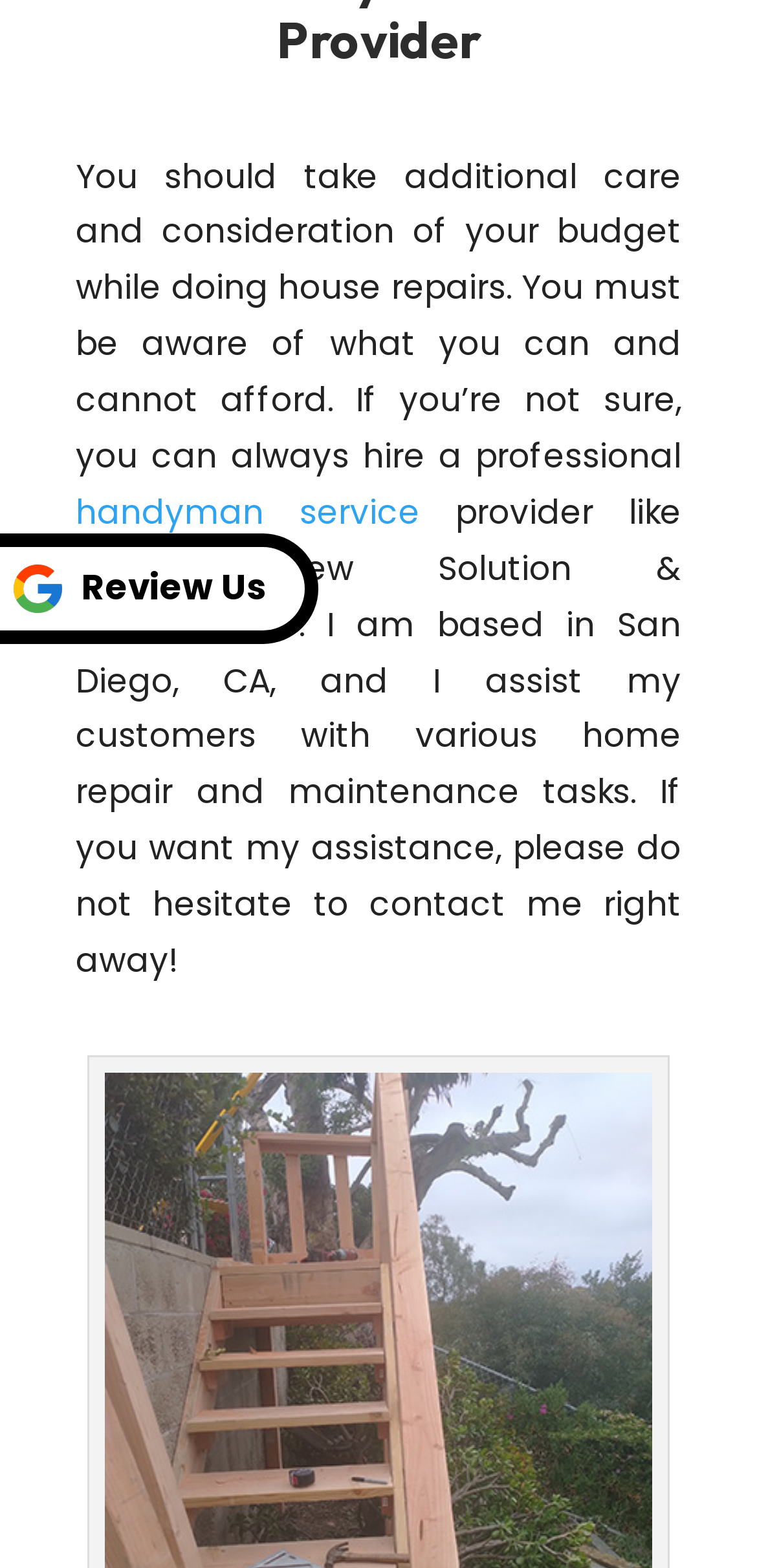Identify and provide the bounding box coordinates of the UI element described: "Review Us". The coordinates should be formatted as [left, top, right, bottom], with each number being a float between 0 and 1.

[0.0, 0.34, 0.421, 0.411]